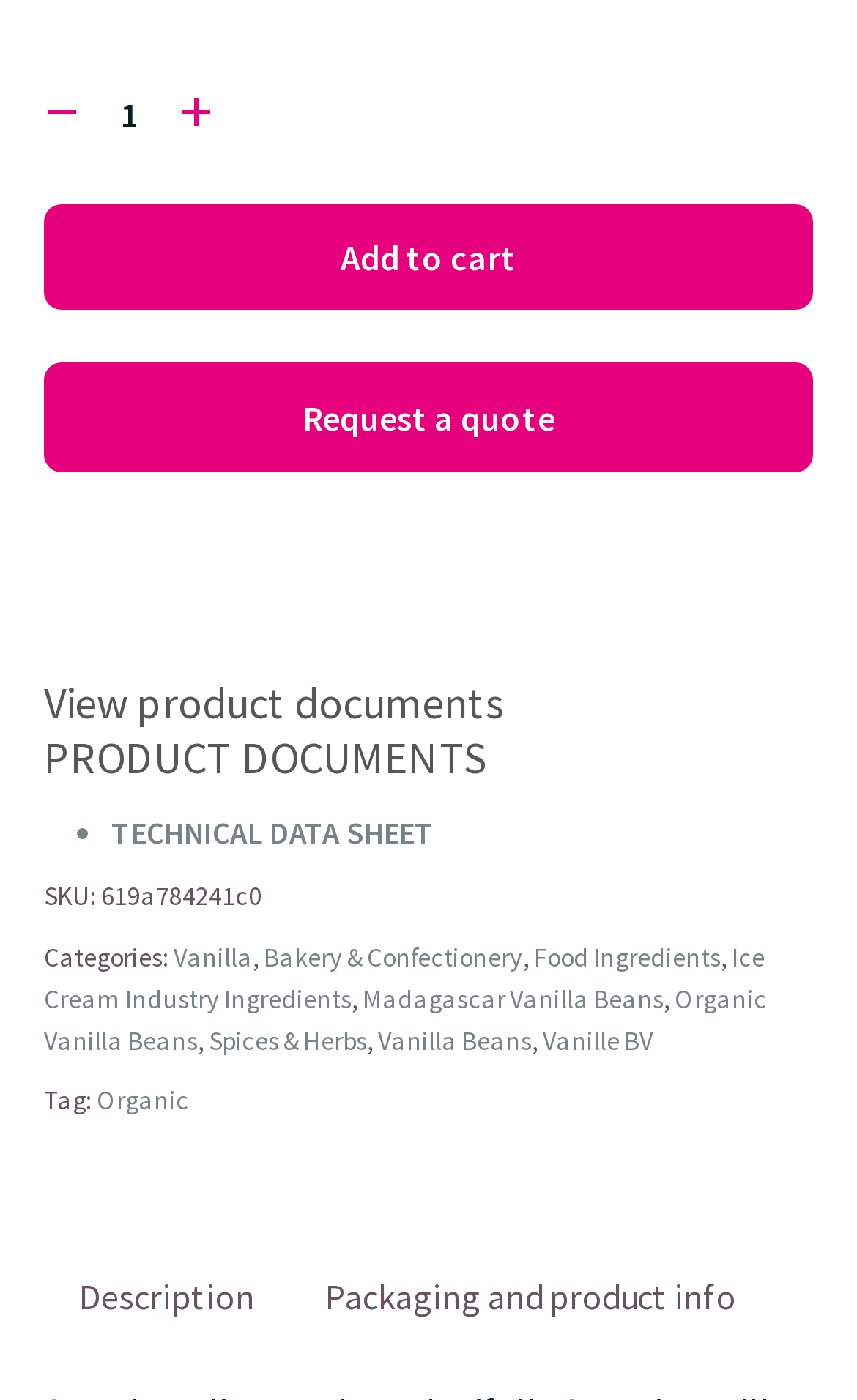Give a concise answer of one word or phrase to the question: 
What is the minimum product quantity?

1